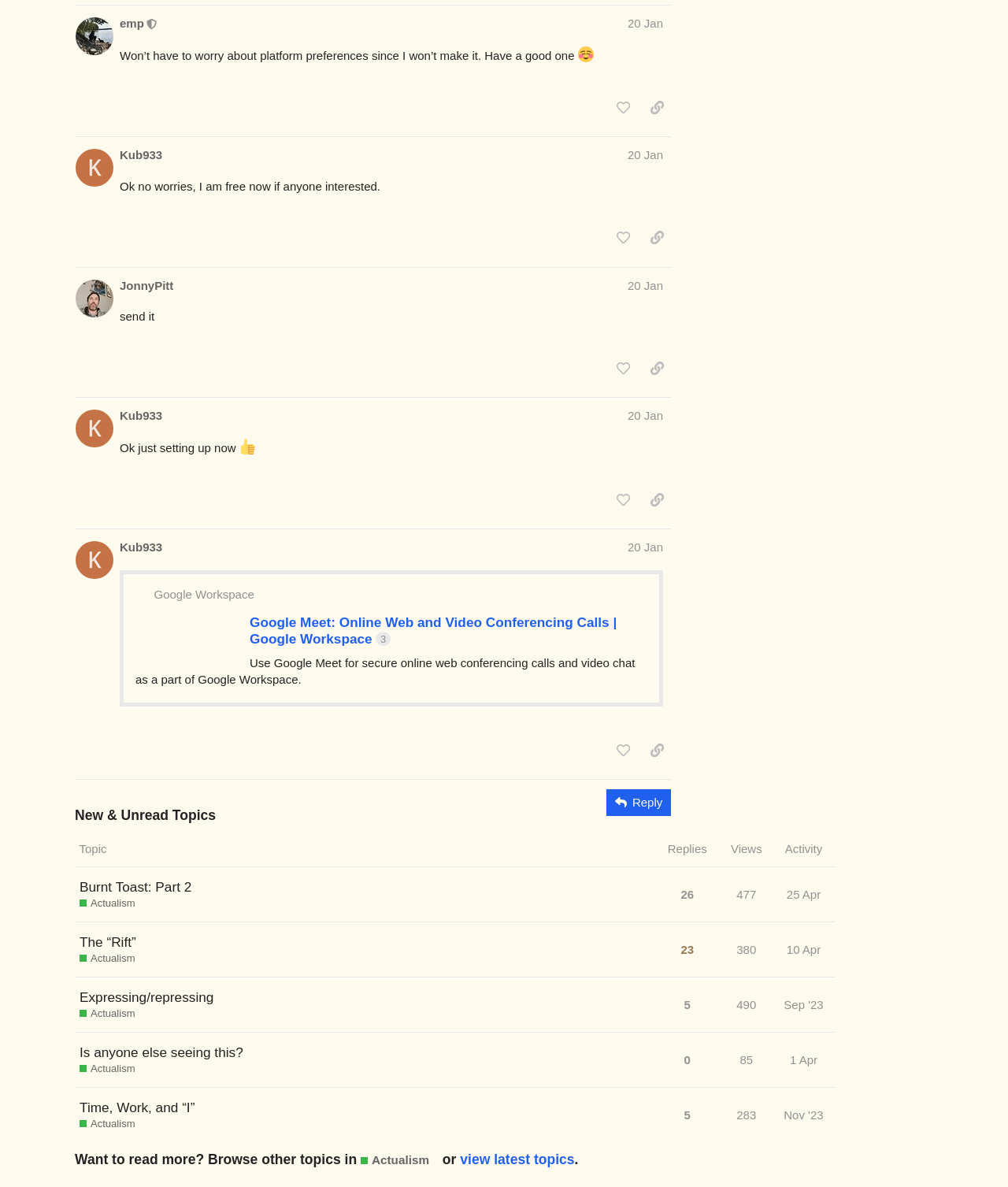Please identify the bounding box coordinates of the region to click in order to complete the task: "Like the post by emp". The coordinates must be four float numbers between 0 and 1, specified as [left, top, right, bottom].

[0.604, 0.079, 0.633, 0.101]